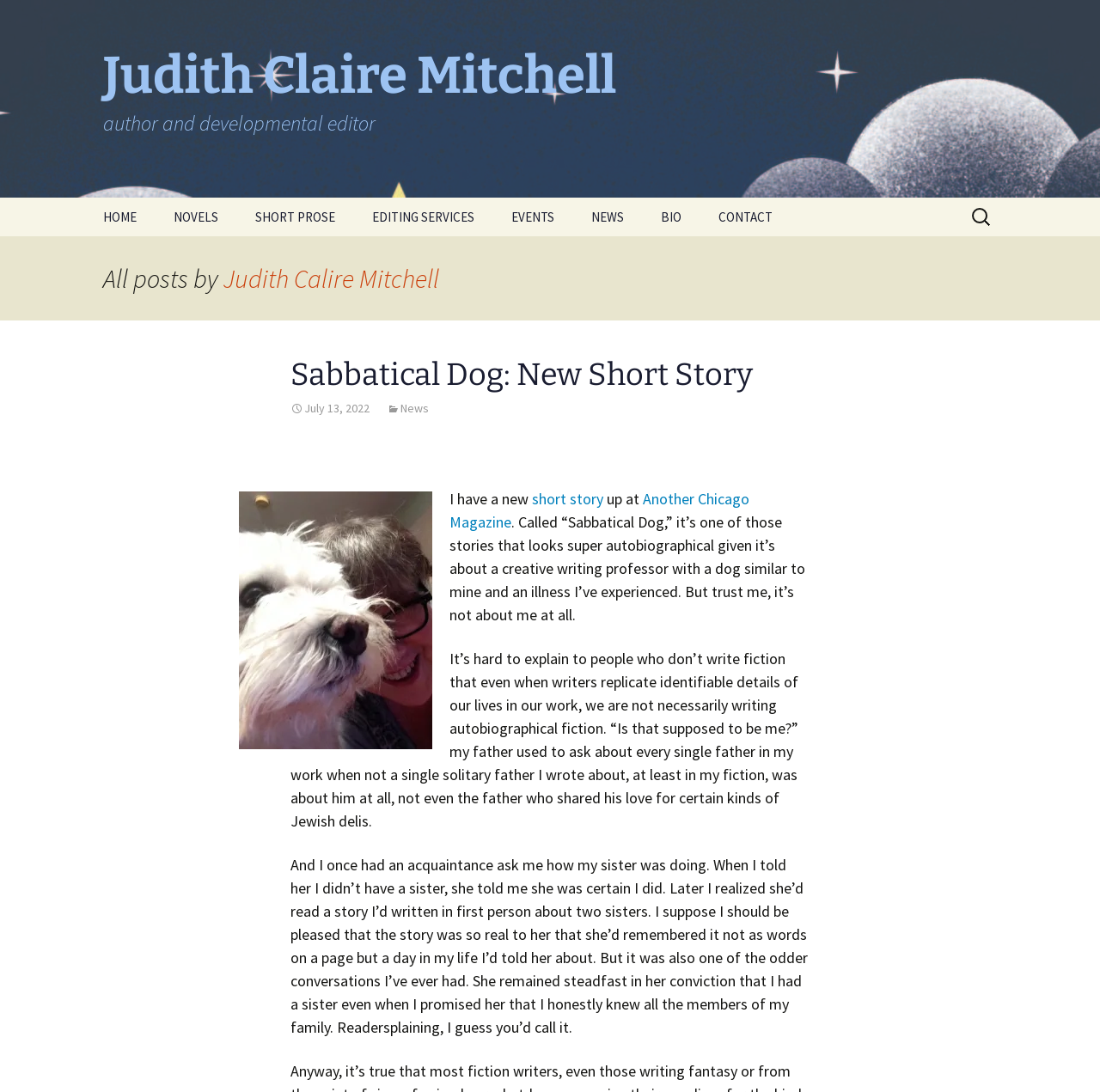What is the author's profession?
Your answer should be a single word or phrase derived from the screenshot.

author and developmental editor